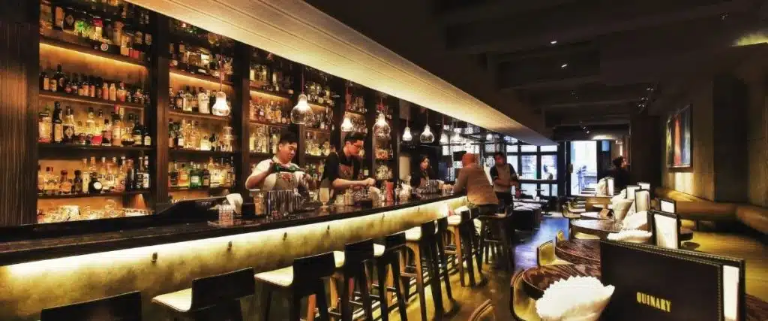Analyze the image and provide a detailed caption.

The image showcases the interior of Quinary, an avant-garde mixology bar in Hong Kong, renowned for its innovative cocktail experiences. The sleek bar area features a beautifully arranged selection of spirits on illuminated shelves, highlighting the extensive collection available for crafting unique drinks. Behind the bar, several skilled bartenders are actively engaged in preparing cocktails, showcasing their artistry and expertise. The ambiance is sophisticated yet inviting, with modern decor and comfortable seating arrangements that encourage patrons to enjoy a multisensory experience. This setting reflects Quinary’s commitment to pushing boundaries in the cocktail scene as it celebrates its 10th anniversary, offering a blend of creativity and hospitality.